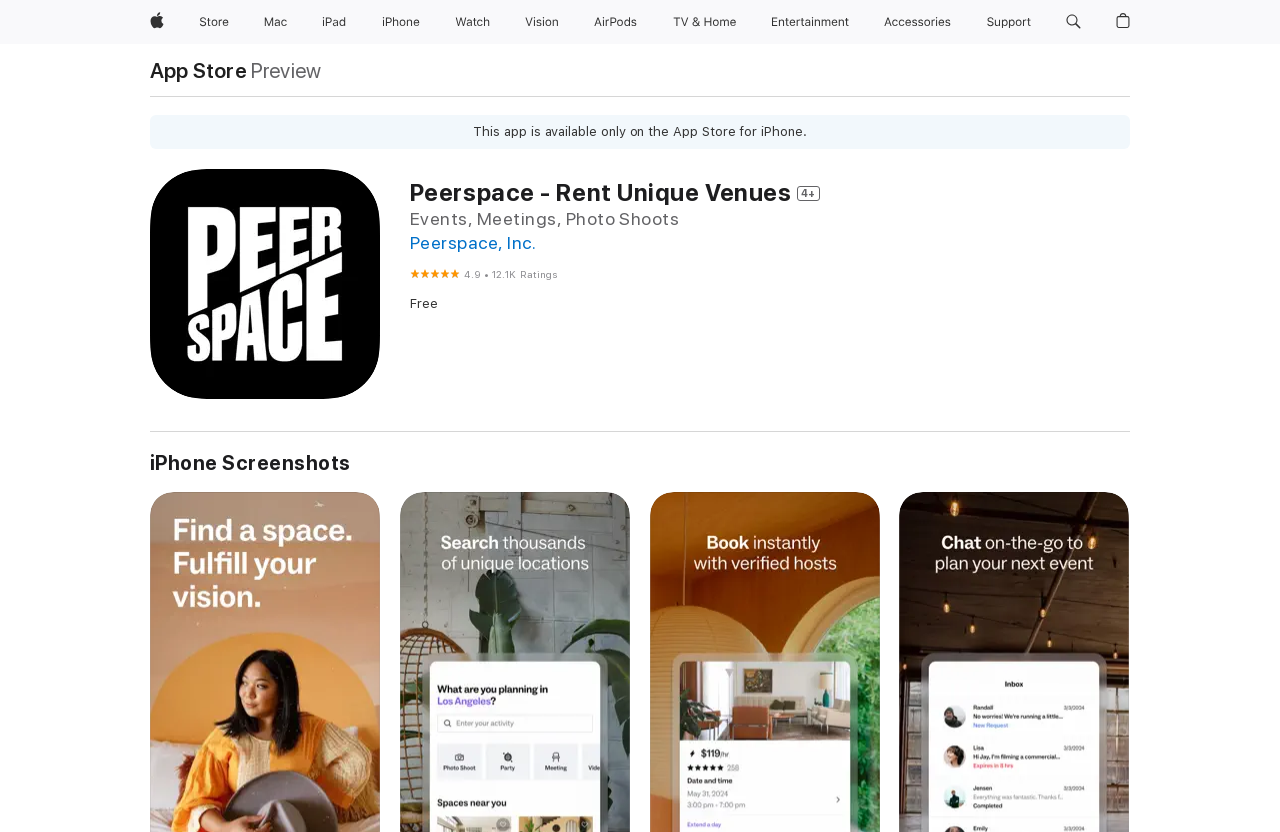Determine the bounding box coordinates of the section to be clicked to follow the instruction: "Search apple.com". The coordinates should be given as four float numbers between 0 and 1, formatted as [left, top, right, bottom].

[0.826, 0.0, 0.851, 0.053]